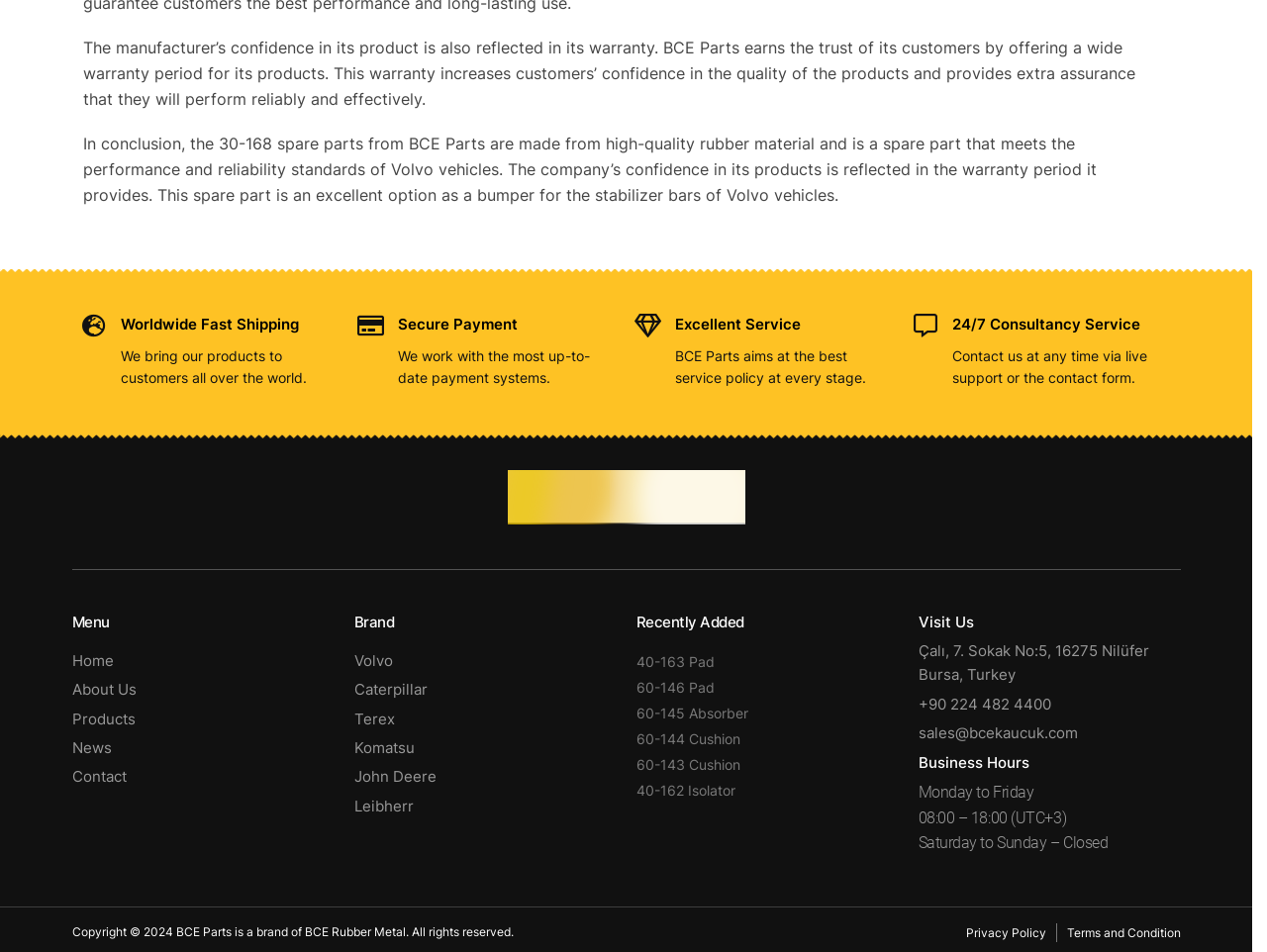Find the bounding box coordinates for the HTML element described in this sentence: "Terex". Provide the coordinates as four float numbers between 0 and 1, in the format [left, top, right, bottom].

[0.279, 0.754, 0.486, 0.779]